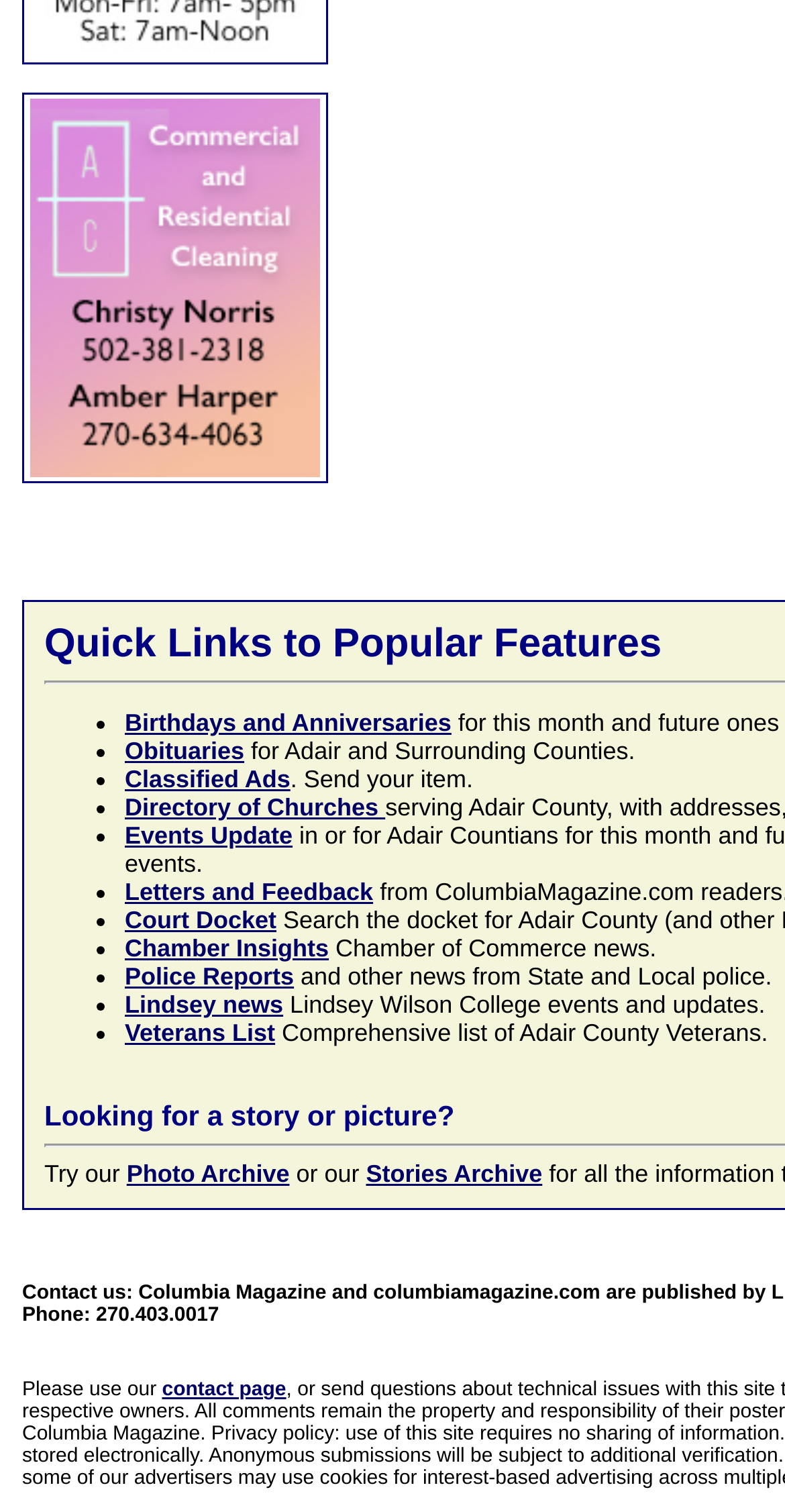Please find the bounding box coordinates for the clickable element needed to perform this instruction: "Leave a reply".

None